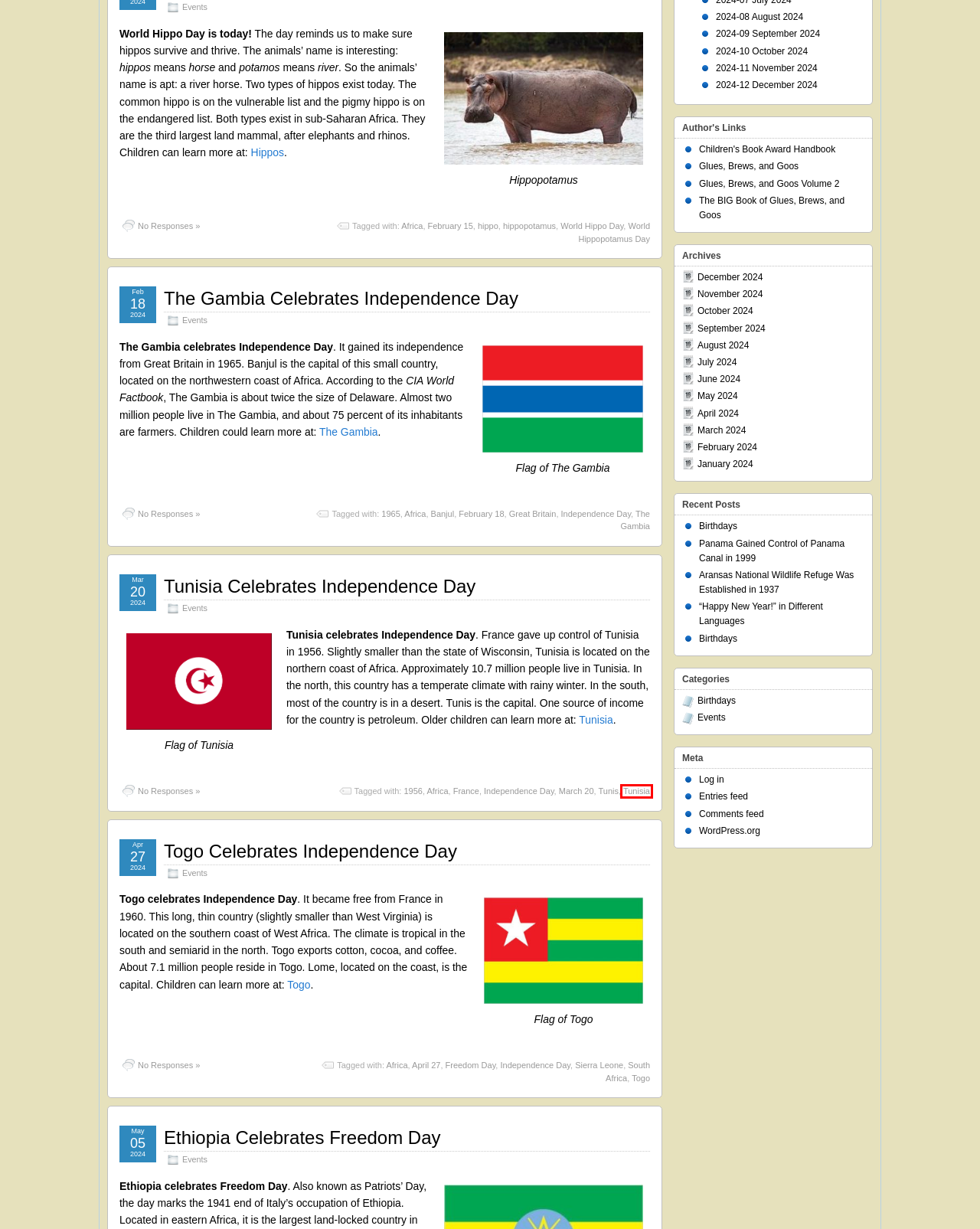Inspect the provided webpage screenshot, concentrating on the element within the red bounding box. Select the description that best represents the new webpage after you click the highlighted element. Here are the candidates:
A. Tunisia » Celebrate and Learn
B. 2024-11 November 2024 » Celebrate and Learn
C. The Gambia » Celebrate and Learn
D. 2024  February » Celebrate and Learn
E. Togo Celebrates Independence Day » Celebrate and Learn
F. 2024-08 August 2024 » Celebrate and Learn
G. 2024  April » Celebrate and Learn
H. Tunisia Celebrates Independence Day » Celebrate and Learn

A